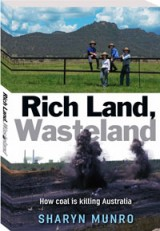What is the author's intention?
Using the information from the image, provide a comprehensive answer to the question.

The book aims to expose the realities behind the coal industry's influence on the environment, which implies that the author's intention is to bring attention to the critical issue of environmental harm caused by coal mining.